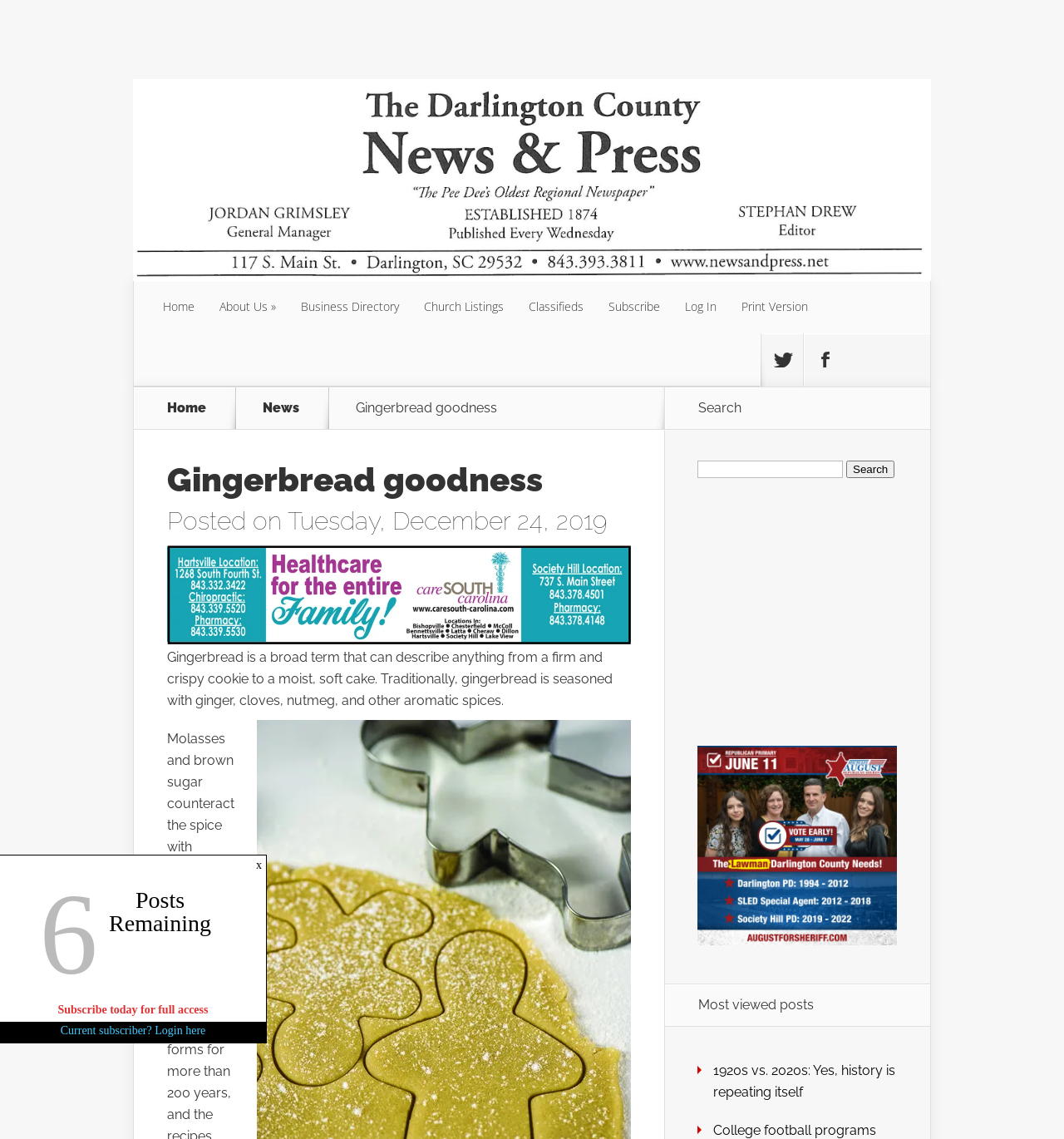Please determine the bounding box coordinates for the element that should be clicked to follow these instructions: "Subscribe today for full access".

[0.054, 0.881, 0.196, 0.892]